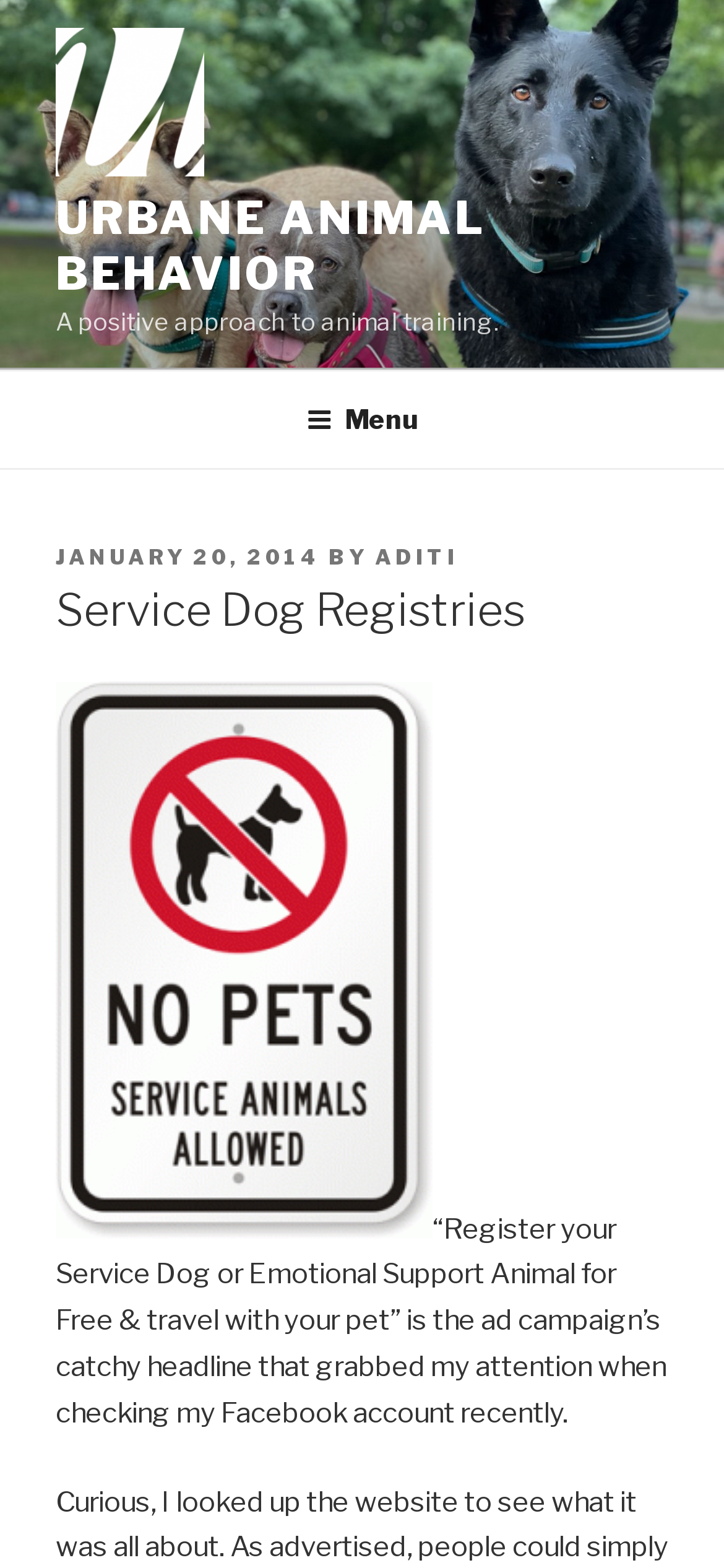What is the image below the navigation menu?
Using the image as a reference, answer the question in detail.

The image below the navigation menu can be identified by its bounding box coordinates [0.077, 0.434, 0.597, 0.789] and is described as 'No_Pets'.